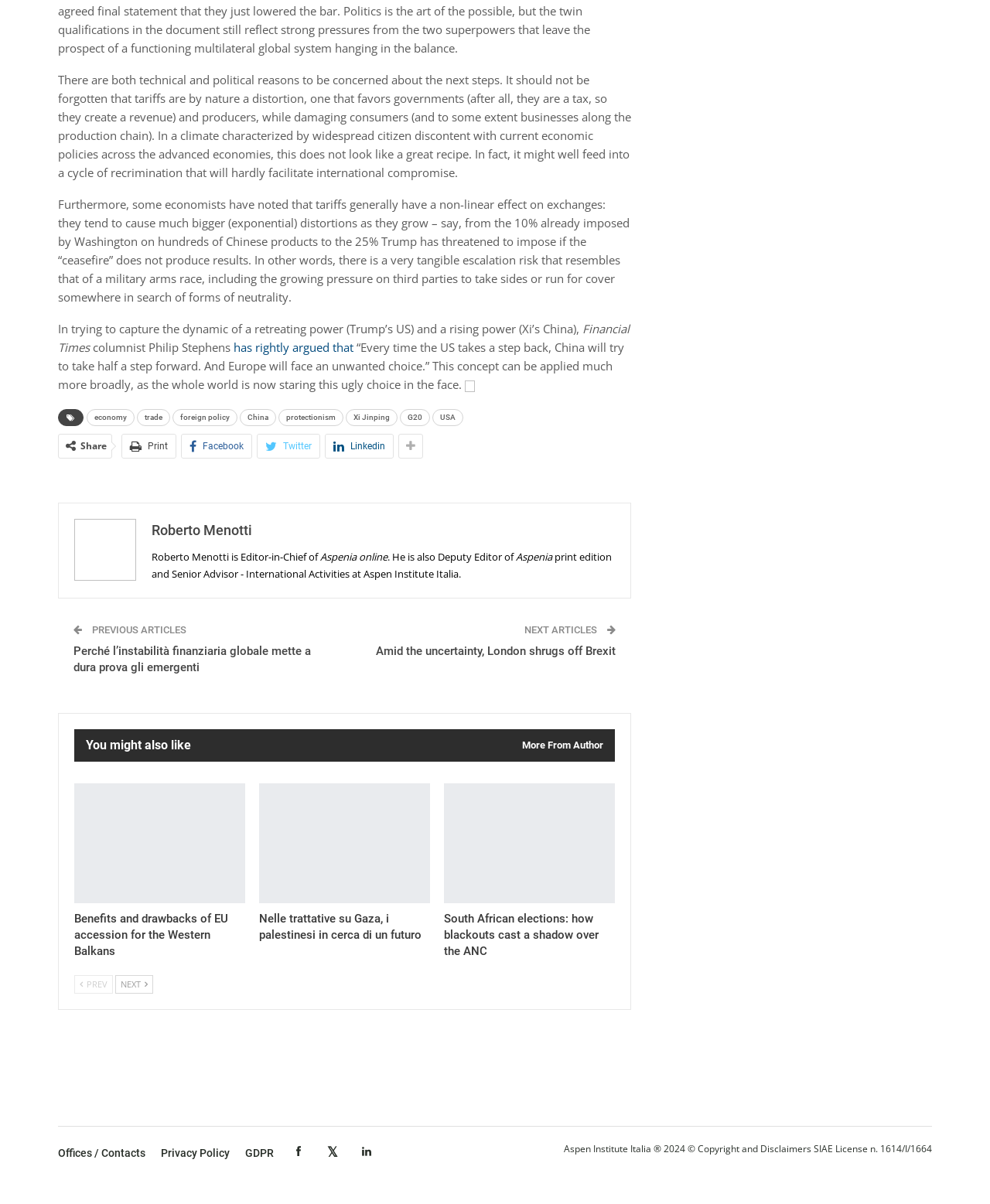Pinpoint the bounding box coordinates for the area that should be clicked to perform the following instruction: "Go to the 'Offices / Contacts' page".

[0.059, 0.952, 0.147, 0.963]